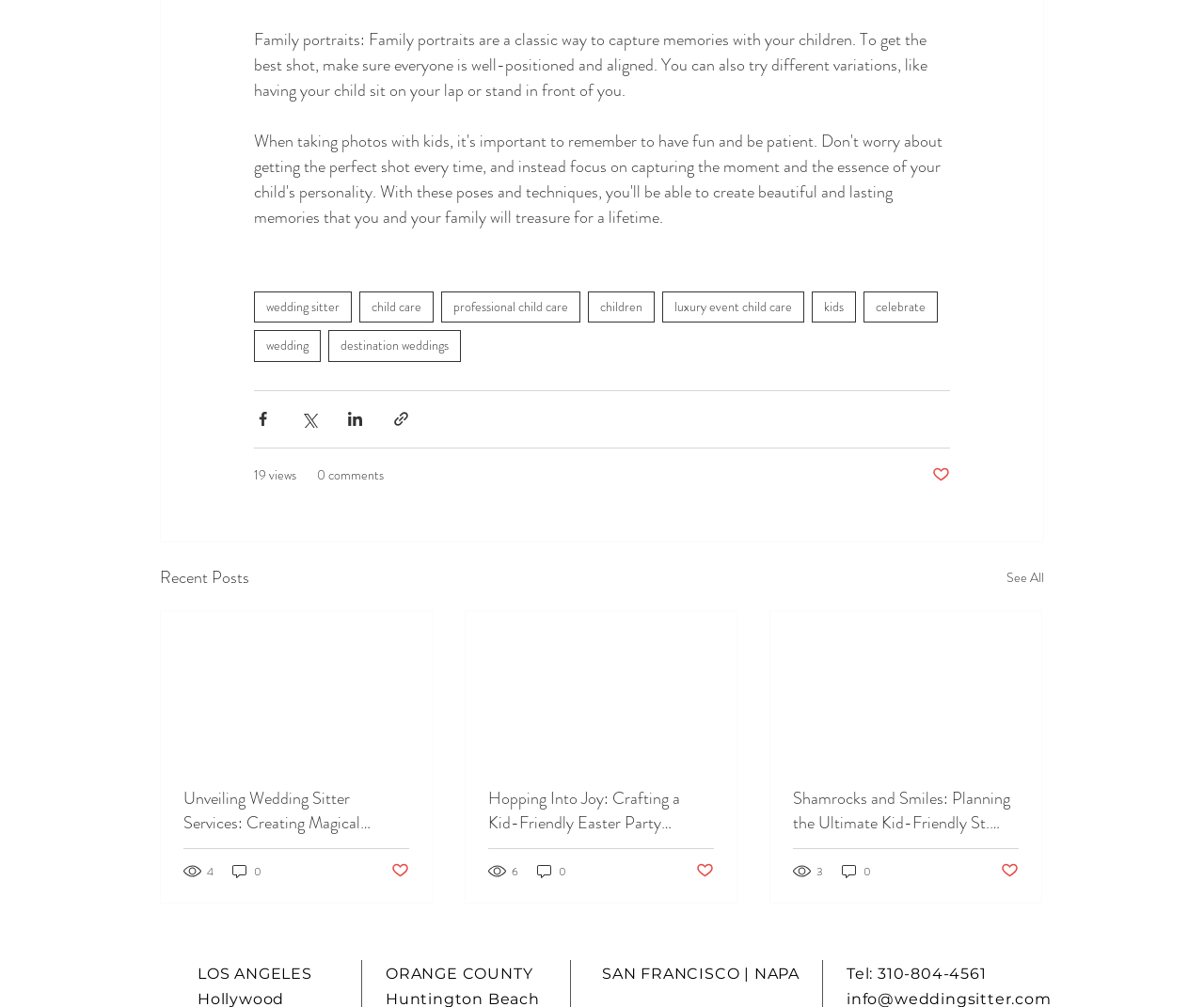Given the description "6", determine the bounding box of the corresponding UI element.

[0.405, 0.857, 0.432, 0.874]